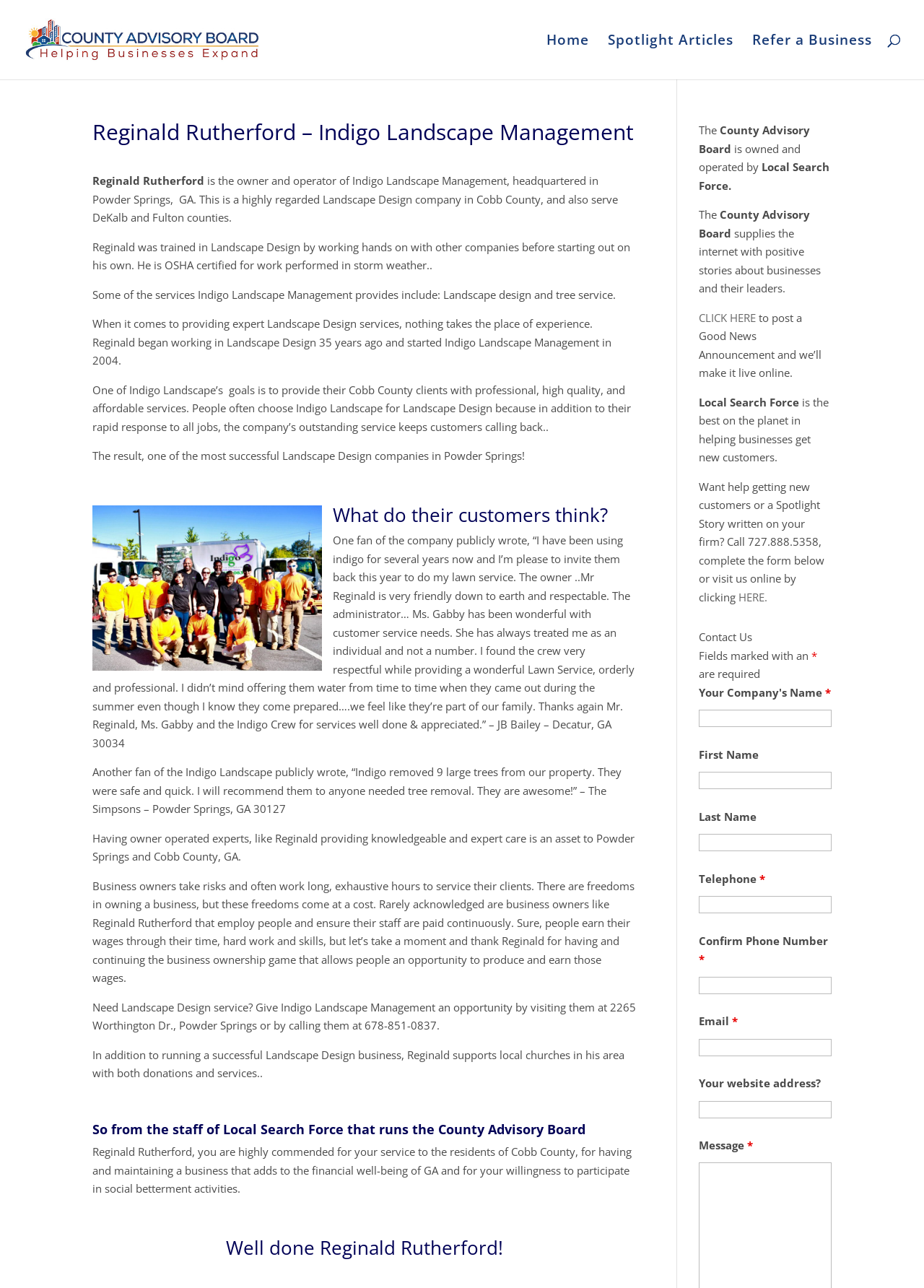Using the information shown in the image, answer the question with as much detail as possible: What is Reginald Rutherford's occupation?

Based on the webpage content, Reginald Rutherford is the owner and operator of Indigo Landscape Management, which suggests that his occupation is related to Landscape Design. The webpage also mentions that he is OSHA certified for work performed in storm weather, further supporting the conclusion that his occupation is Landscape Design.